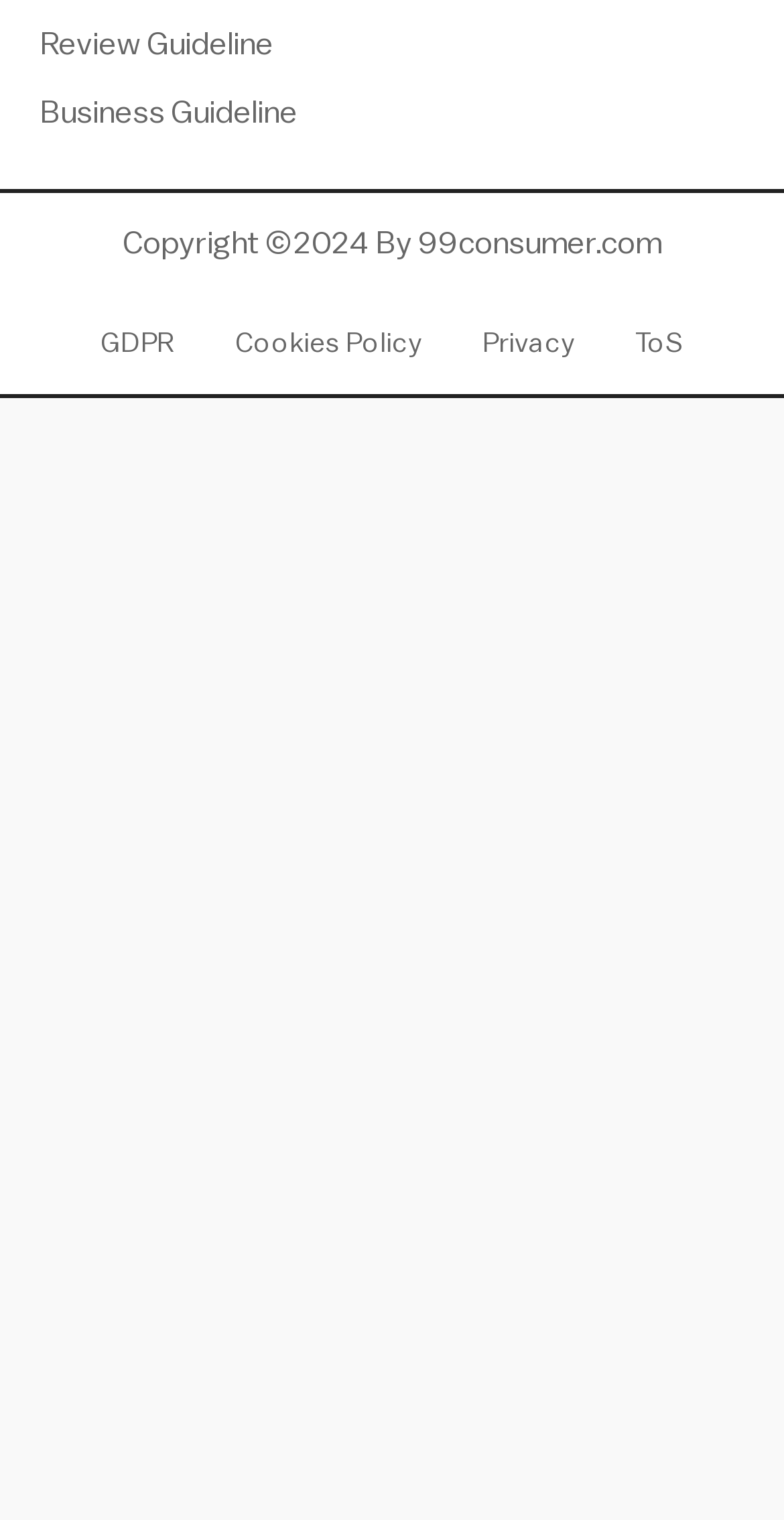Using the information in the image, could you please answer the following question in detail:
What is the second link related to at the bottom of the webpage?

The links at the bottom of the webpage are positioned in a horizontal row, and their order can be determined by comparing their x1 coordinates. The second link from the left is 'Cookies Policy'.